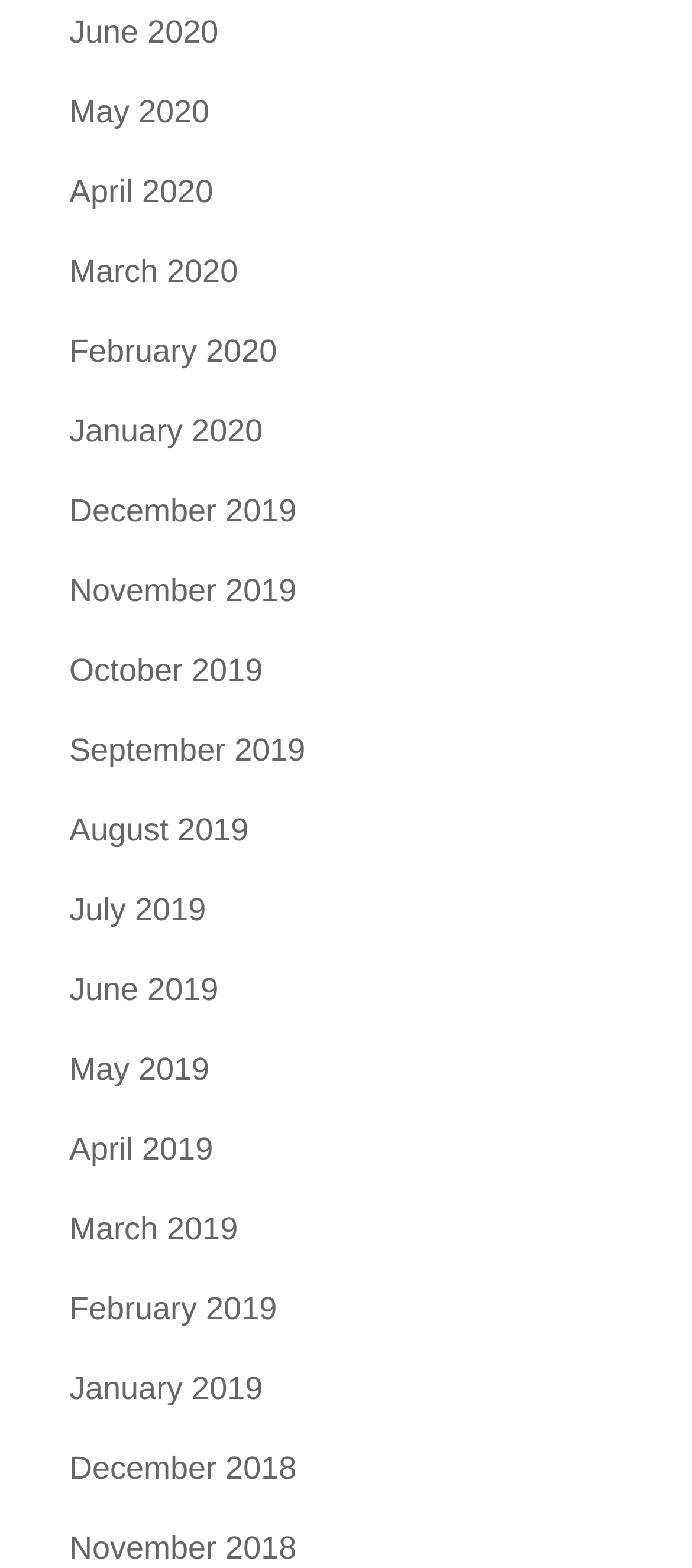Locate the bounding box coordinates of the area where you should click to accomplish the instruction: "view December 2018".

[0.1, 0.924, 0.428, 0.947]